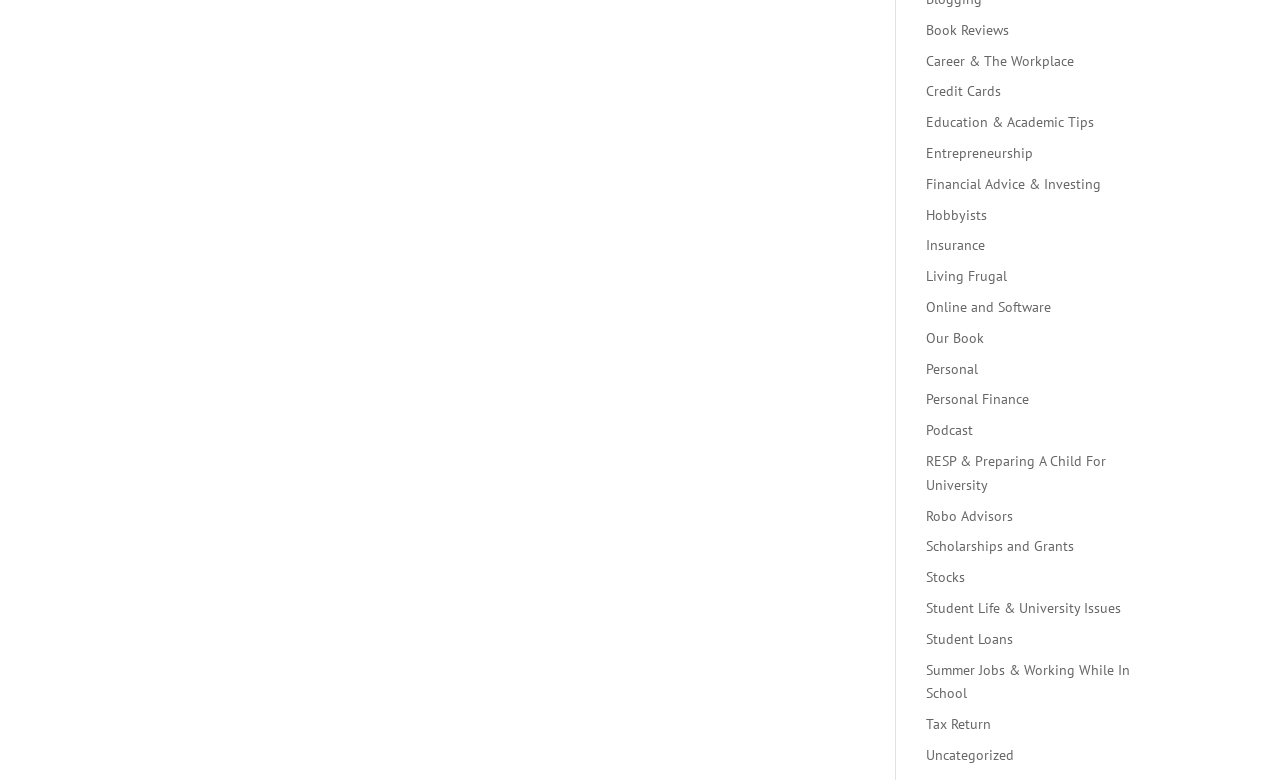Highlight the bounding box of the UI element that corresponds to this description: "Financial Advice & Investing".

[0.723, 0.229, 0.86, 0.252]